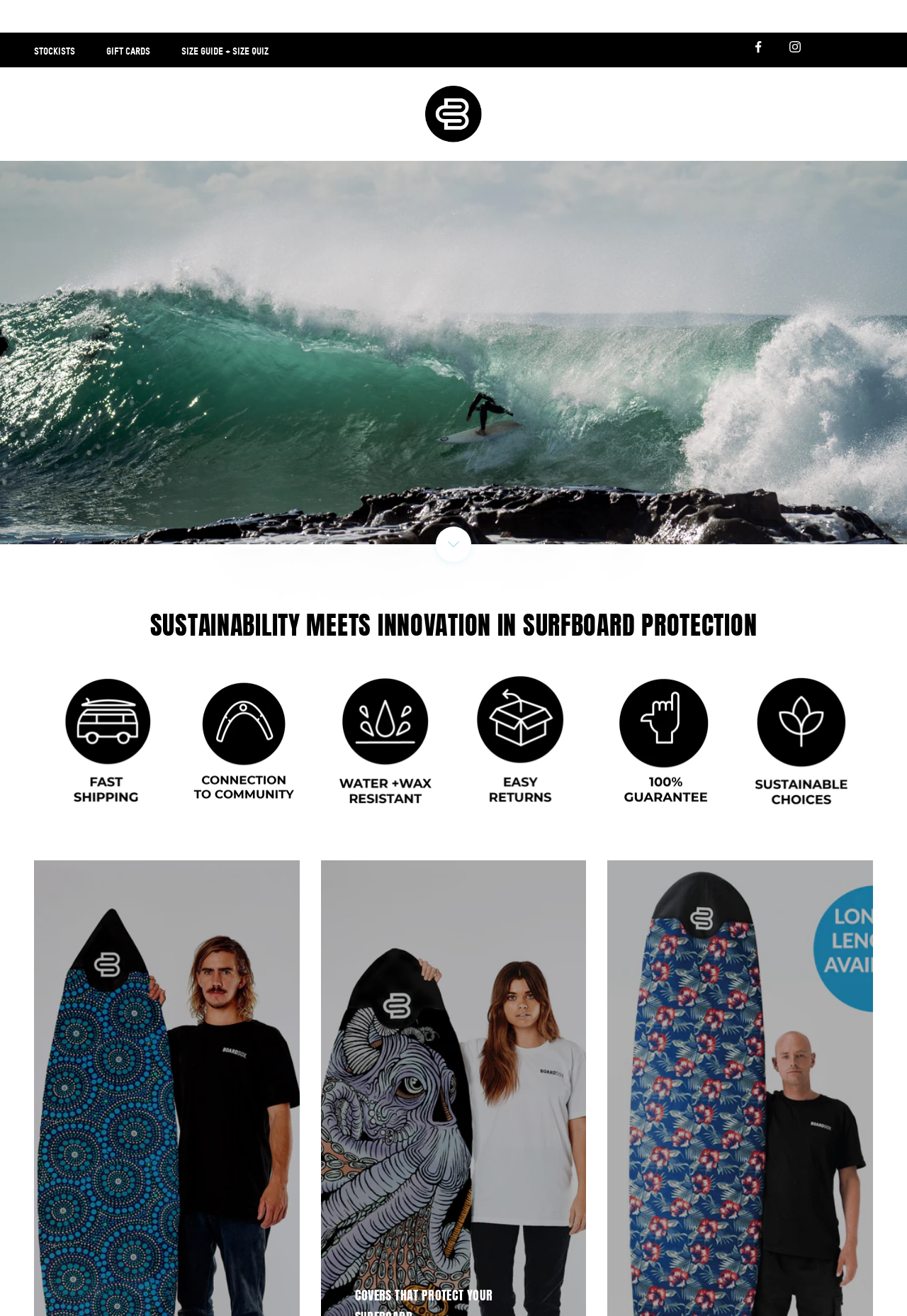What is the topic of the heading in the secondary navigation?
Refer to the screenshot and answer in one word or phrase.

OUR STORY